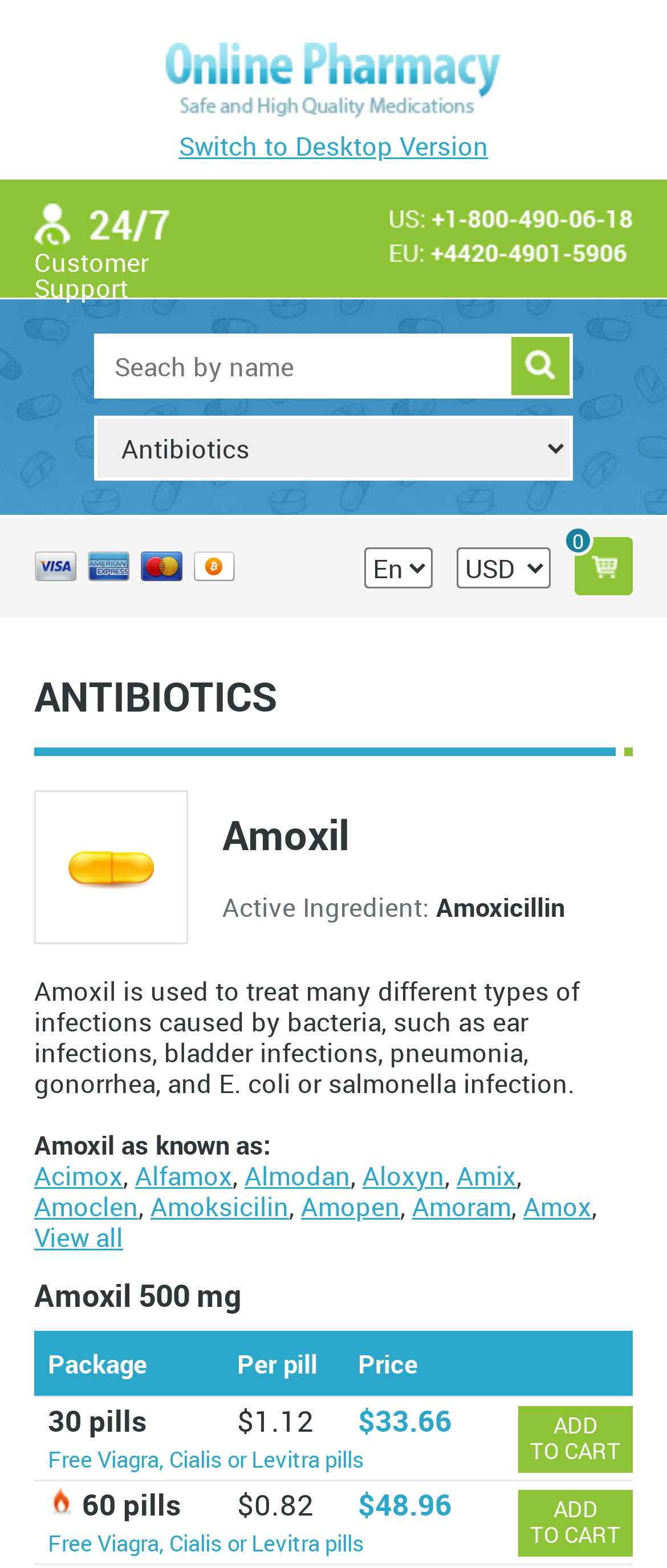Please provide the bounding box coordinate of the region that matches the element description: Switch to Desktop Version. Coordinates should be in the format (top-left x, top-left y, bottom-right x, bottom-right y) and all values should be between 0 and 1.

[0.268, 0.082, 0.732, 0.104]